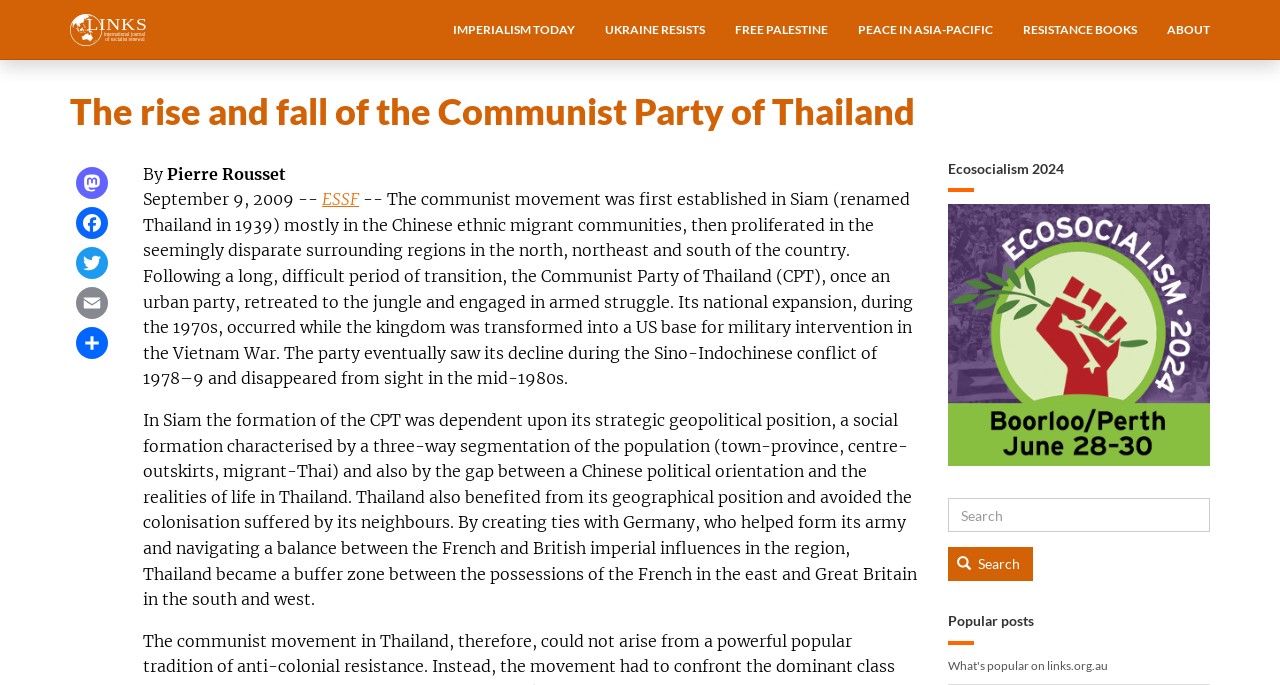Provide a single word or phrase answer to the question: 
What is the topic of the article?

Communist Party of Thailand